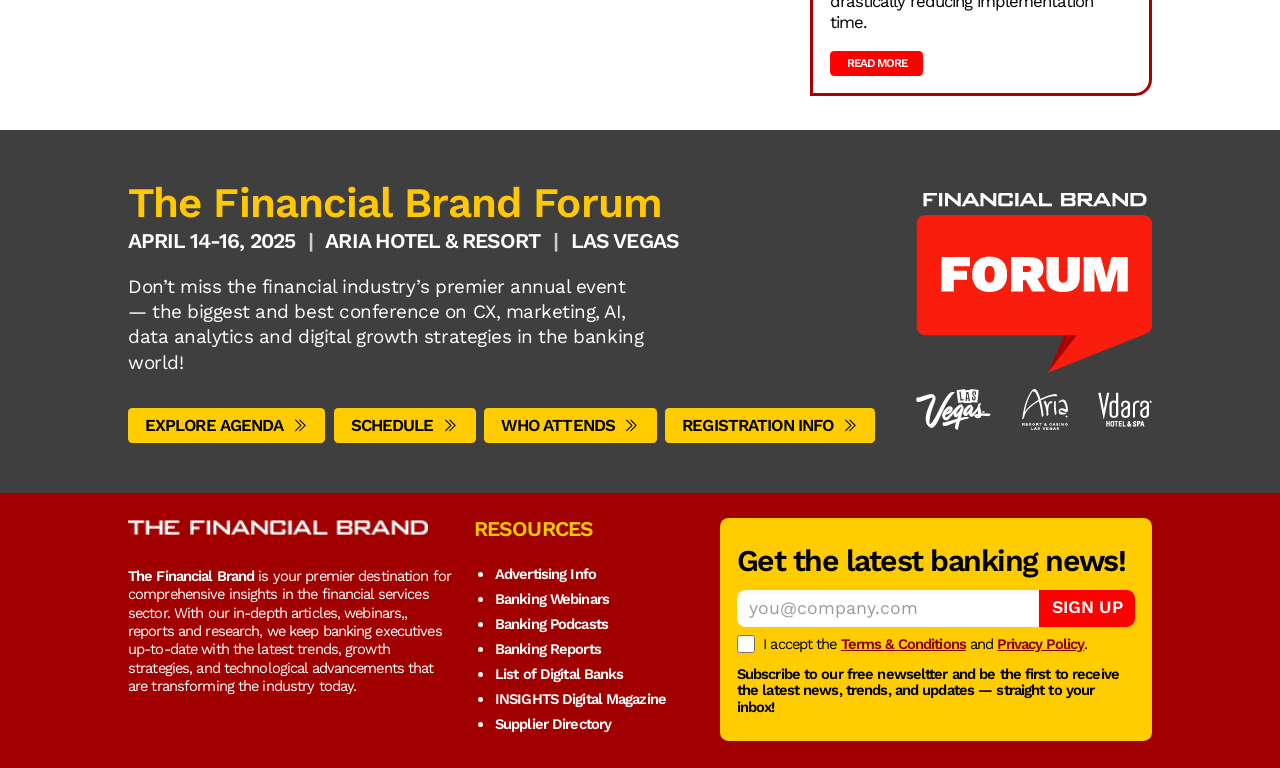Extract the bounding box coordinates of the UI element described by: "List of Digital Banks". The coordinates should include four float numbers ranging from 0 to 1, e.g., [left, top, right, bottom].

[0.387, 0.866, 0.487, 0.889]